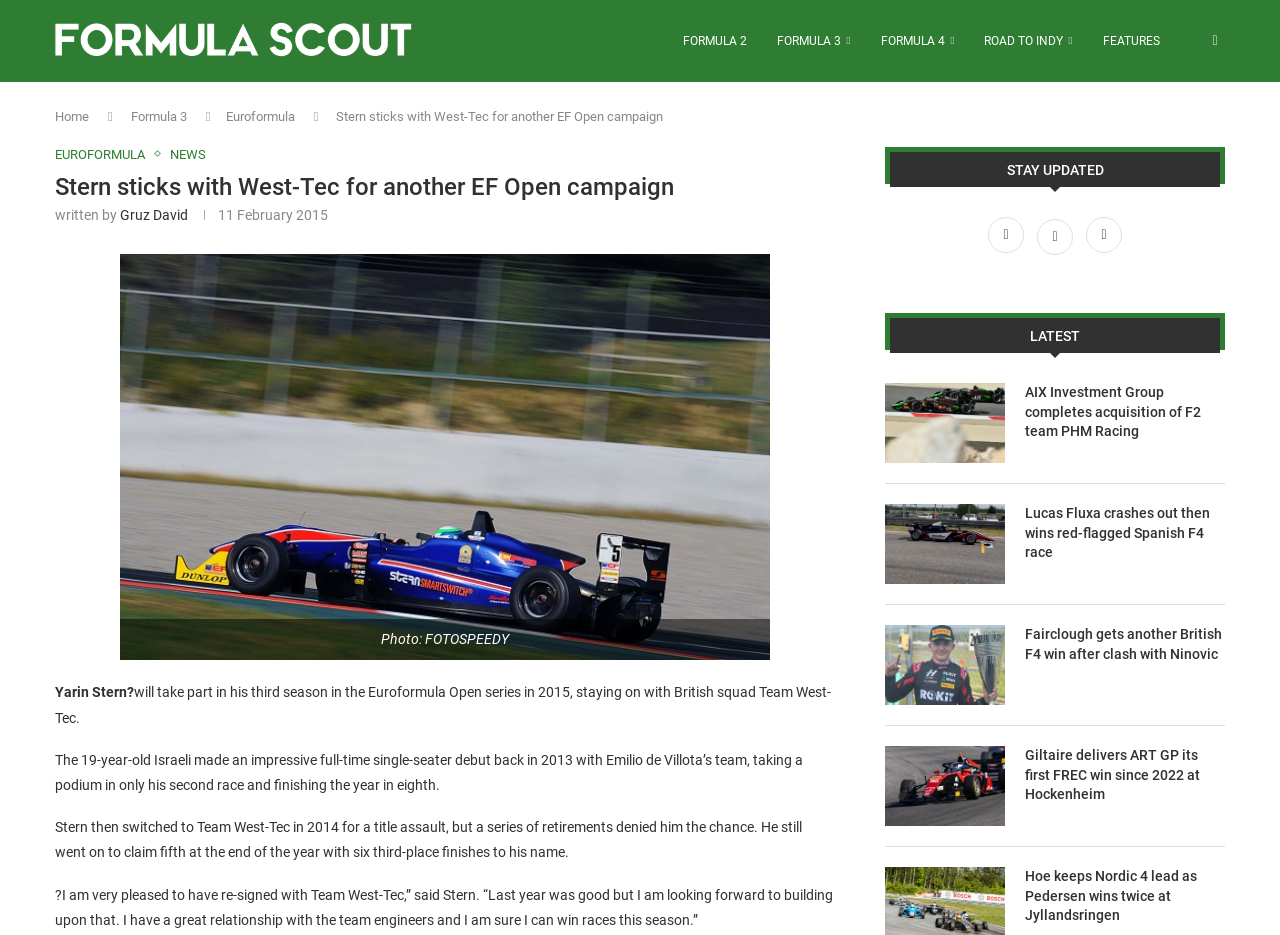Please identify the bounding box coordinates of the clickable area that will allow you to execute the instruction: "Log in to your account".

None